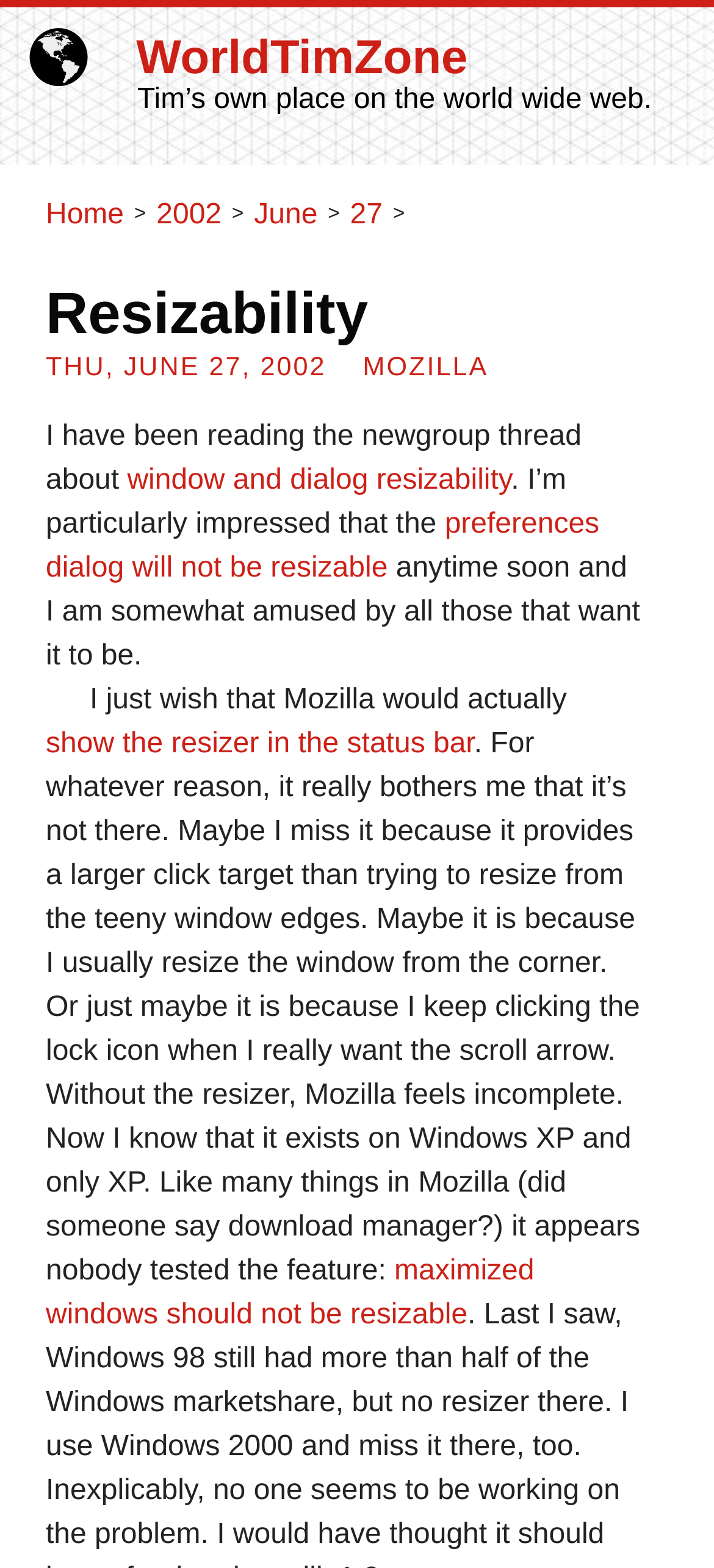Please find the bounding box coordinates (top-left x, top-left y, bottom-right x, bottom-right y) in the screenshot for the UI element described as follows: Thu, June 27, 2002

[0.064, 0.226, 0.457, 0.244]